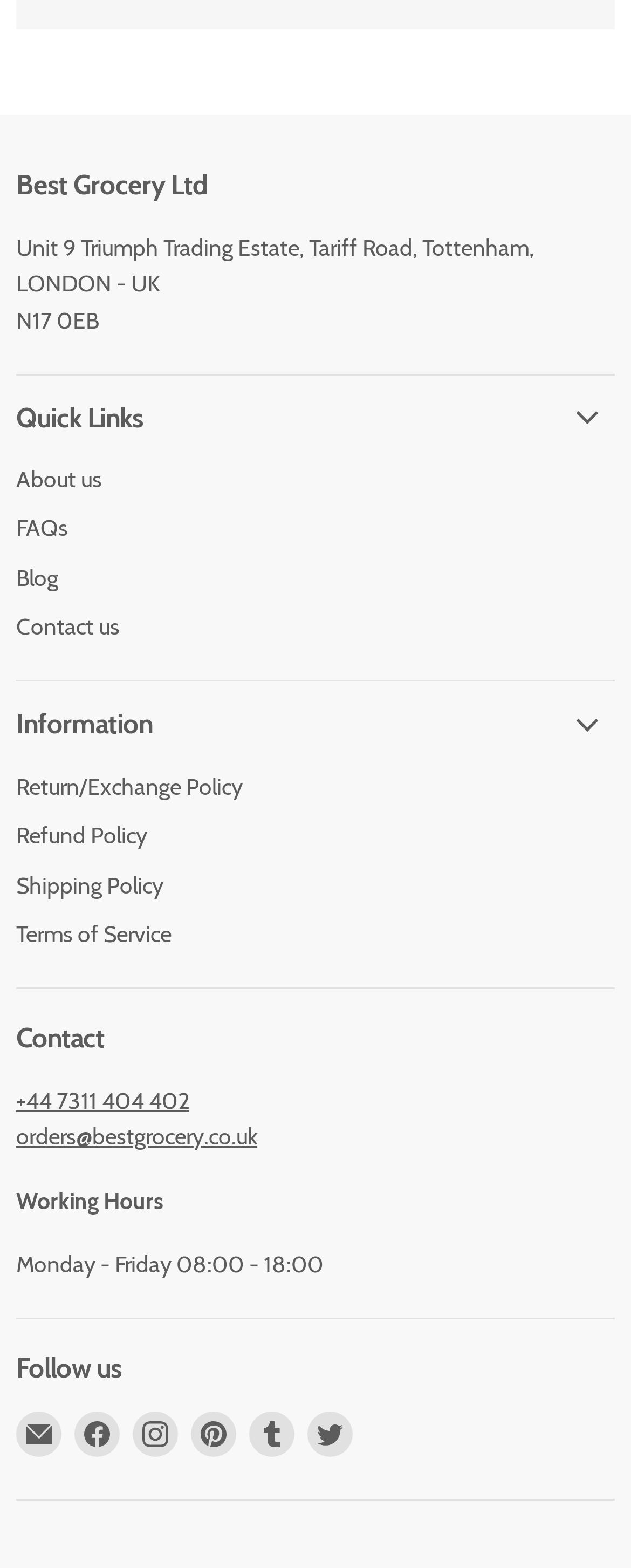What is the postcode of the company address?
Provide a detailed answer to the question using information from the image.

The postcode is obtained from the static text element under the company address, which reads 'N17 0EB'.